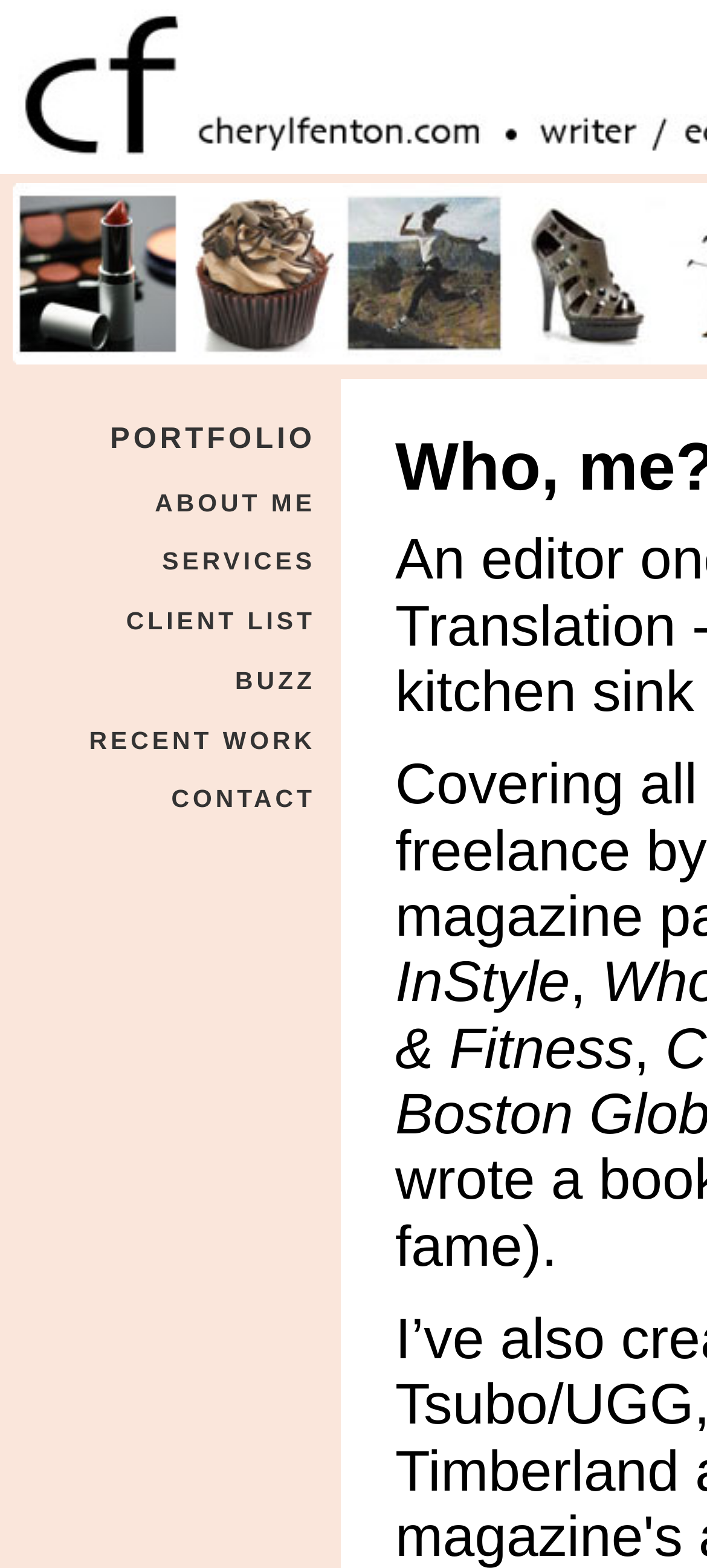Explain in detail what is displayed on the webpage.

This webpage appears to be a personal website or portfolio of a freelance writer, Cheryl Fenton. At the top, there is a prominent image with the text "home" and a smaller icon to the left. Below this, there is a navigation menu with five links: "food", "health", "fashion", each accompanied by a small image. These links are positioned horizontally, taking up most of the width of the page.

Further down, there is a section with a heading "InStyle" in a larger font. Below this, there is a secondary navigation menu with six links: "PORTFOLIO", "ABOUT ME", "SERVICES", "CLIENT LIST", "BUZZ", and "RECENT WORK", which are stacked vertically. The "CONTACT" link is positioned at the bottom of this section.

The overall layout suggests that the website is organized into different sections, with clear headings and concise text, making it easy to navigate and find information about the writer's services and portfolio.